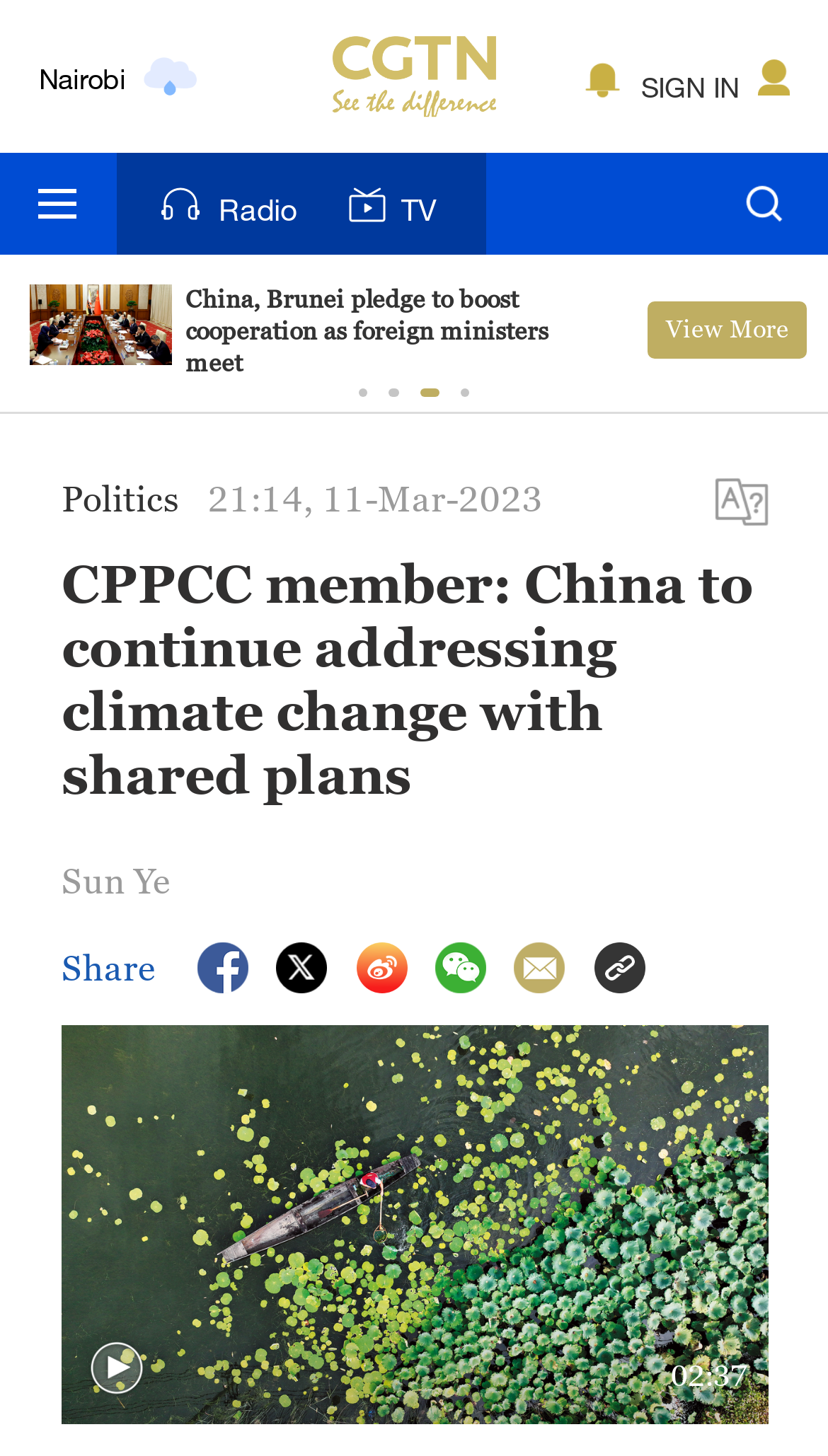Locate the bounding box coordinates of the clickable element to fulfill the following instruction: "Click the TV link". Provide the coordinates as four float numbers between 0 and 1 in the format [left, top, right, bottom].

[0.382, 0.105, 0.587, 0.175]